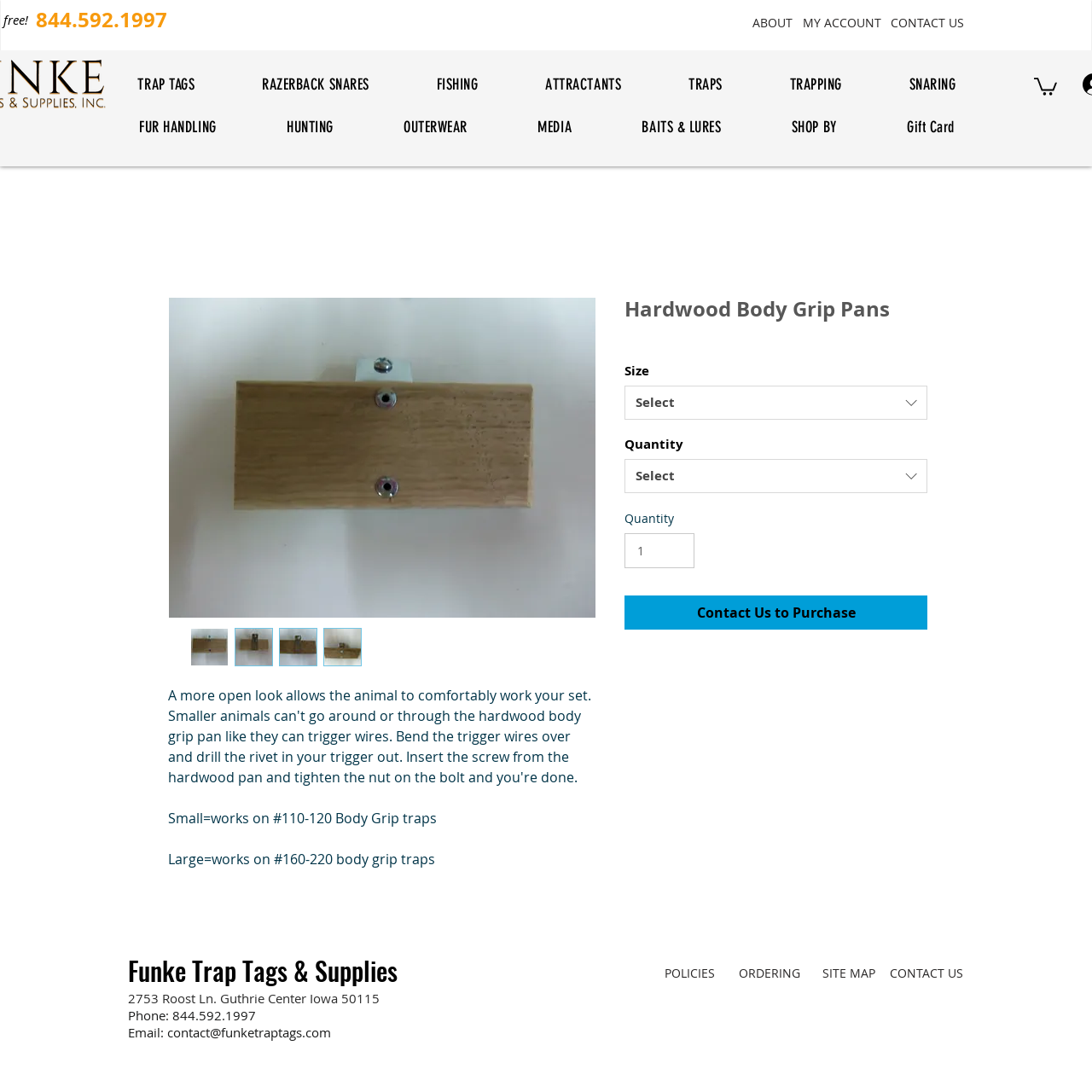Determine the bounding box coordinates of the target area to click to execute the following instruction: "Click the 'Contact Us to Purchase' button."

[0.572, 0.545, 0.849, 0.577]